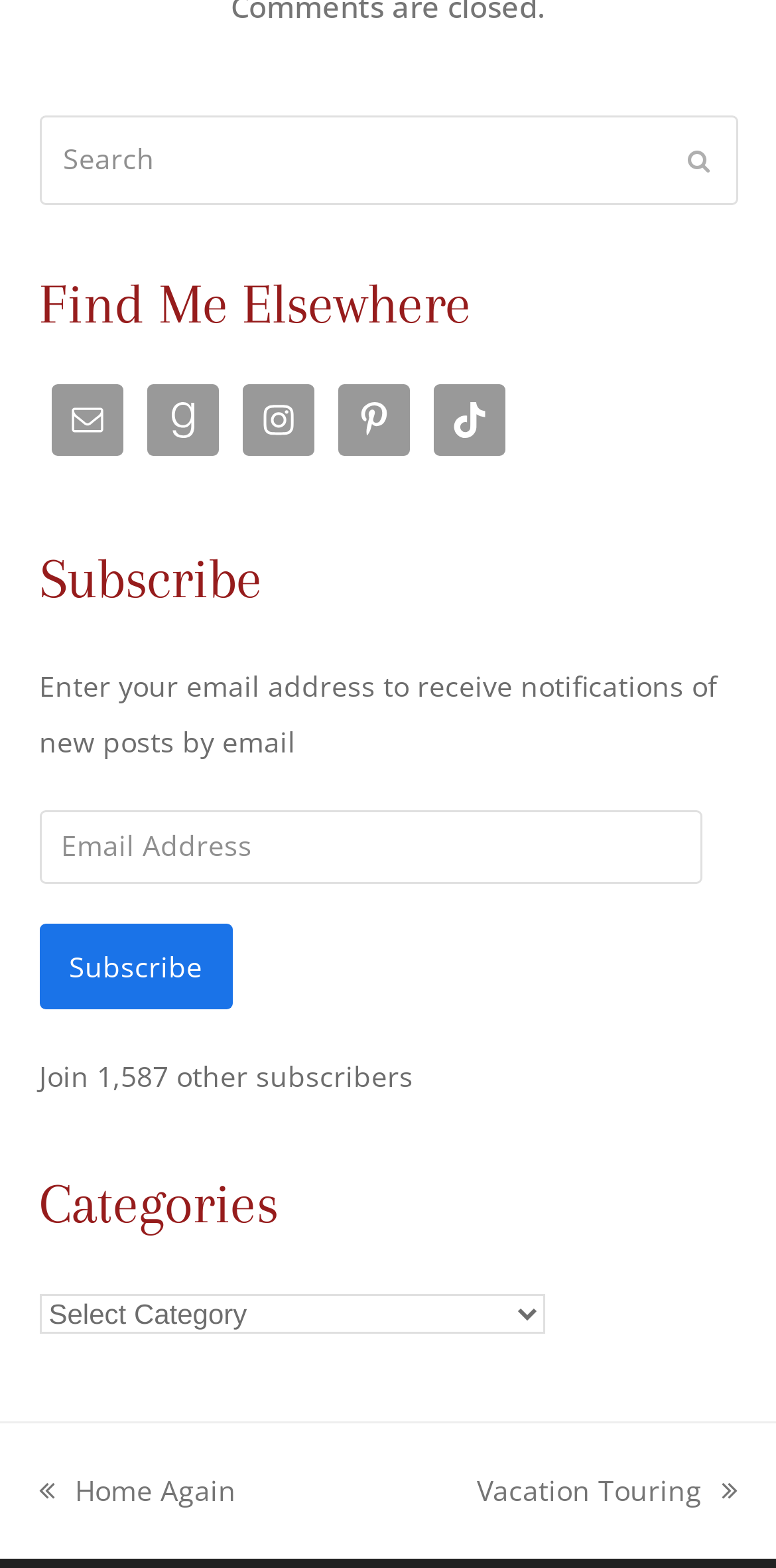What is the previous post title?
Refer to the image and provide a concise answer in one word or phrase.

Home Again